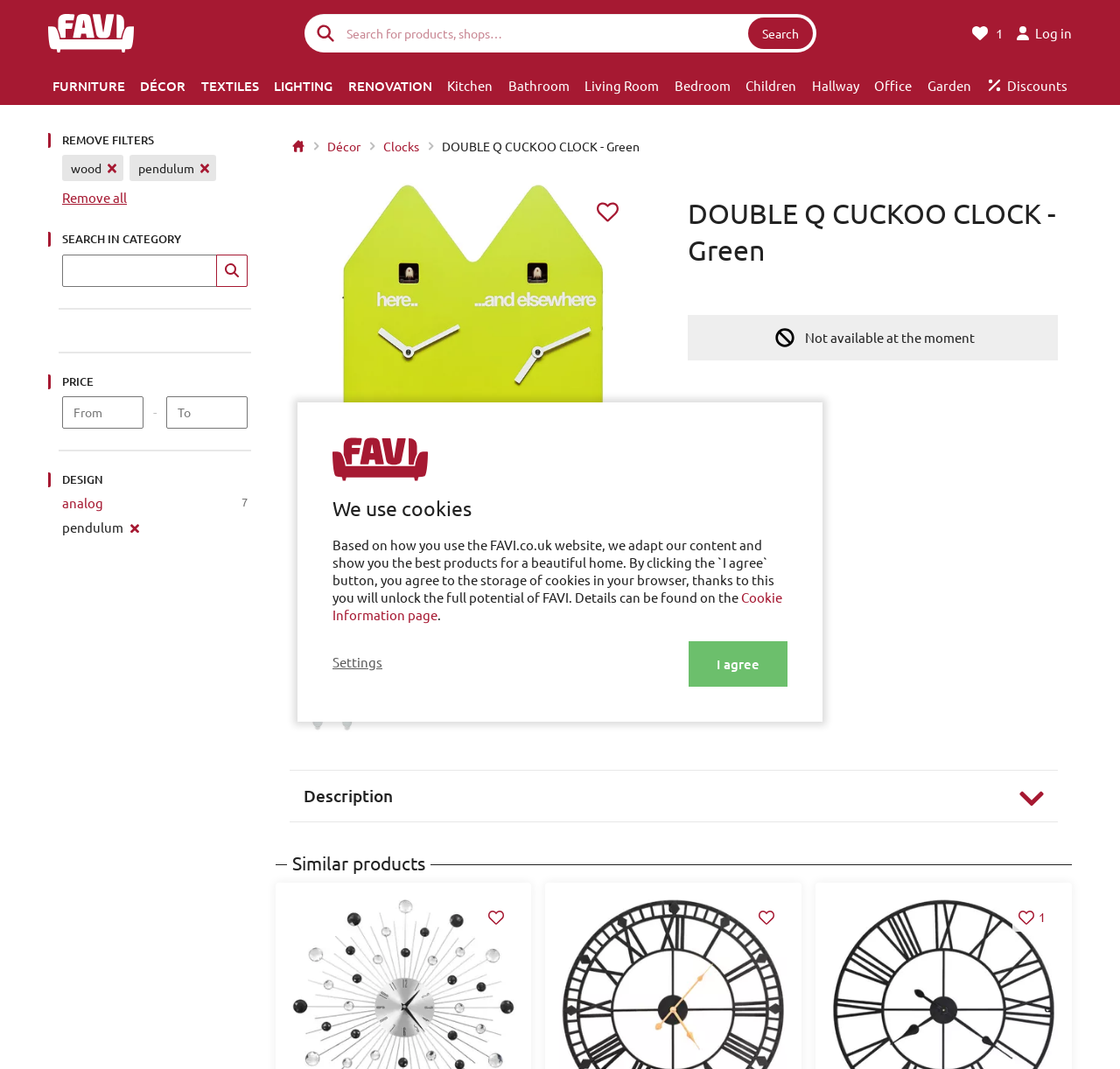Reply to the question with a brief word or phrase: How many similar products are there?

At least 3